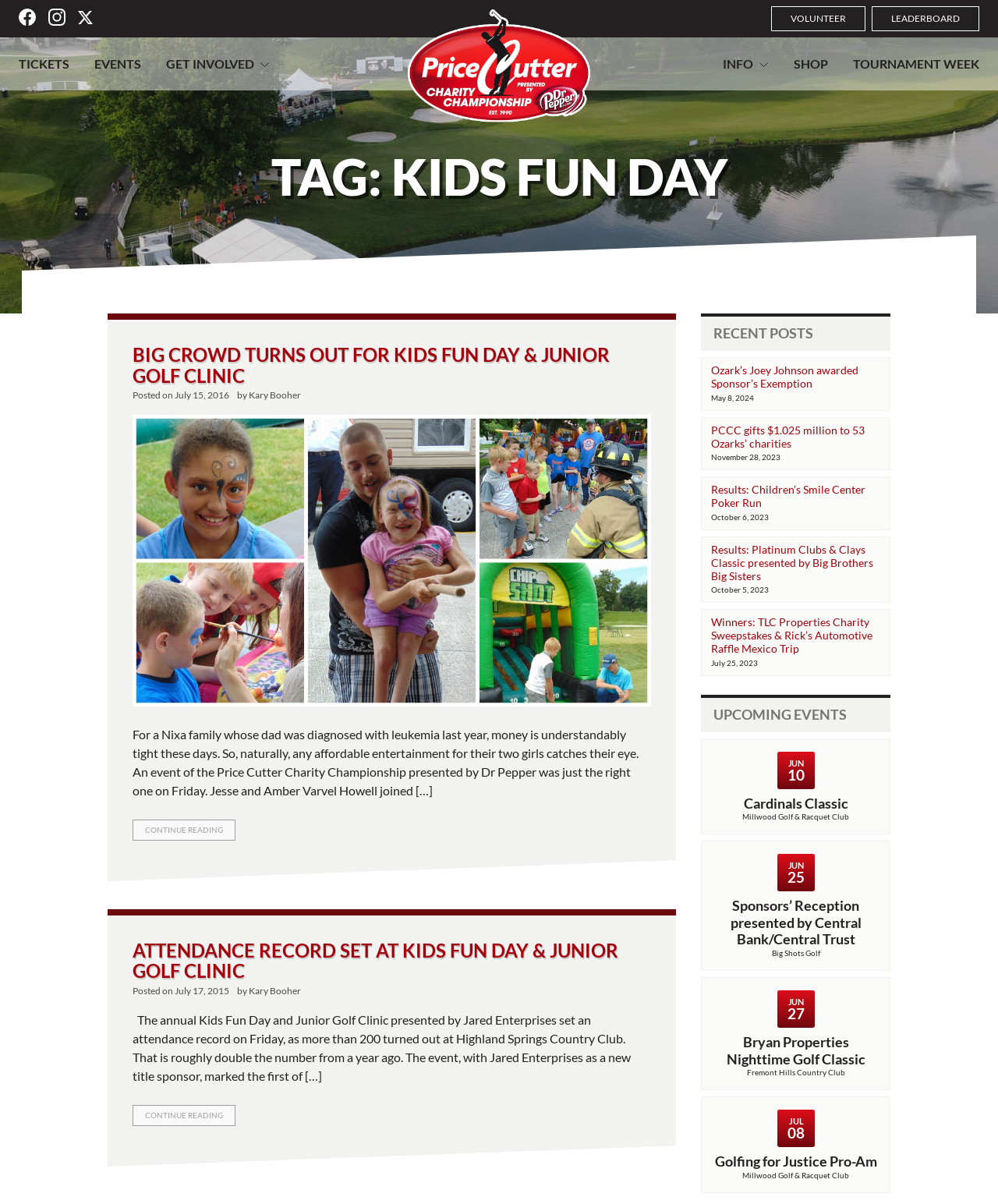Who is the author of the second article?
Based on the image, respond with a single word or phrase.

Kary Booher